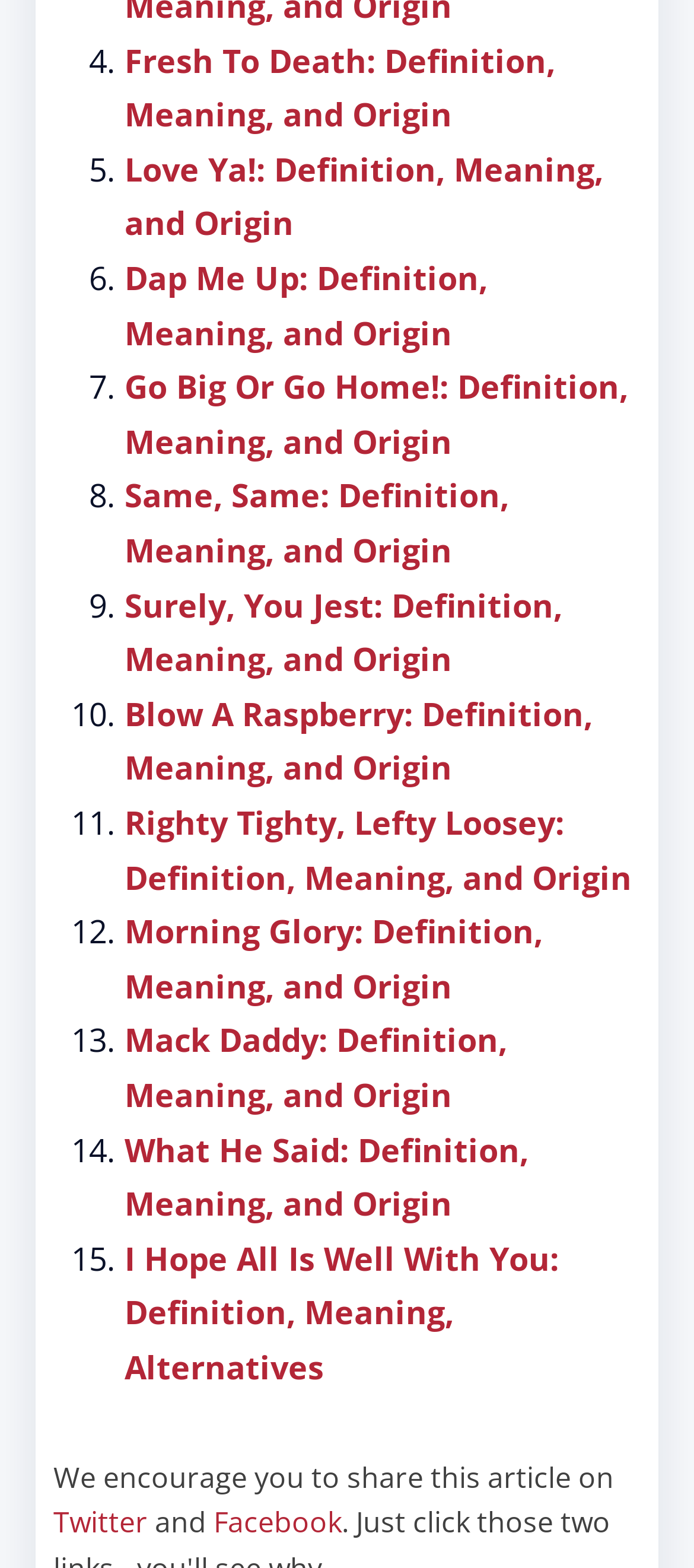What is the topic of the fourth link?
Answer the question with a single word or phrase derived from the image.

Fresh To Death